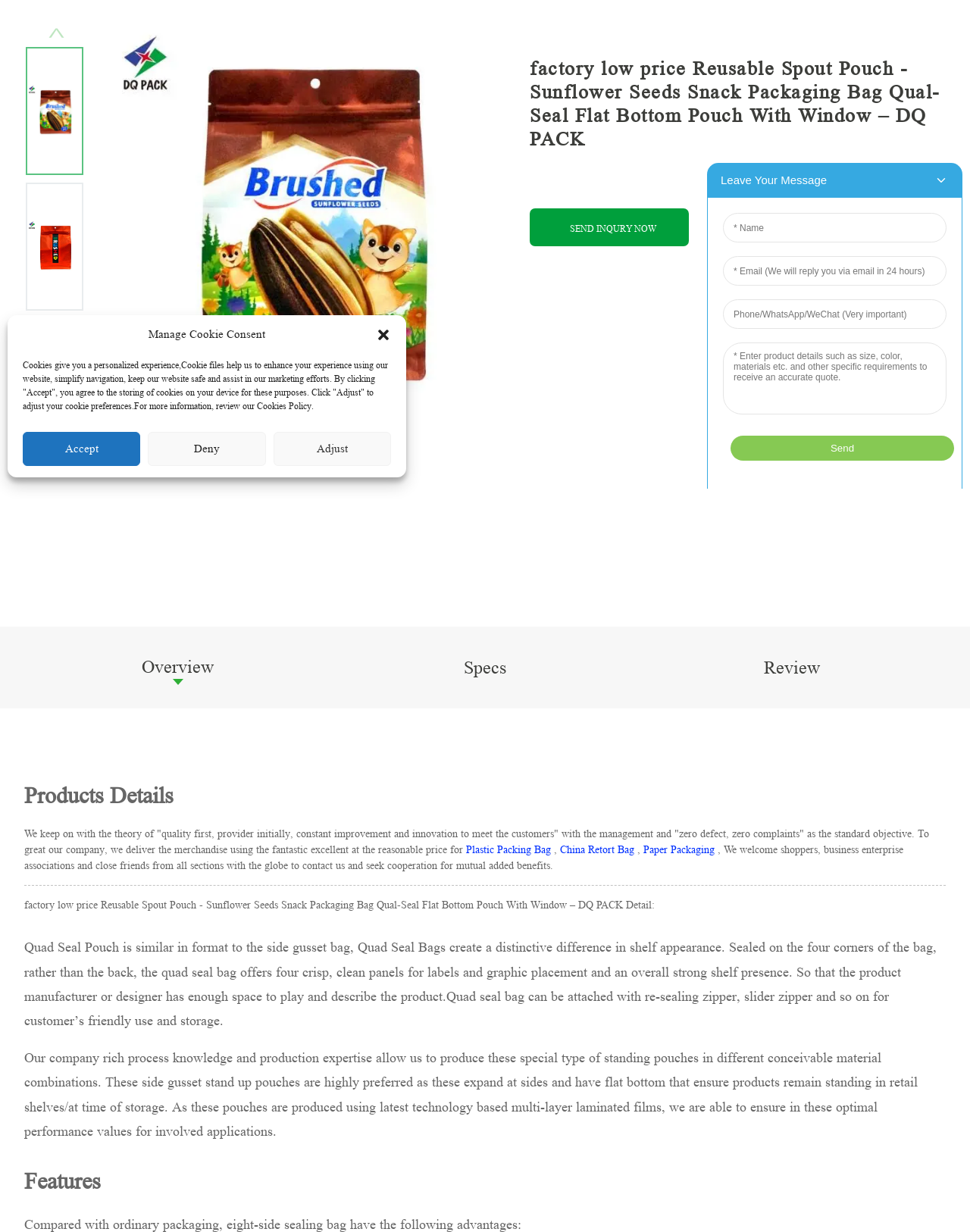Given the element description, predict the bounding box coordinates in the format (top-left x, top-left y, bottom-right x, bottom-right y). Make sure all values are between 0 and 1. Here is the element description: Paper Packaging

[0.663, 0.685, 0.737, 0.695]